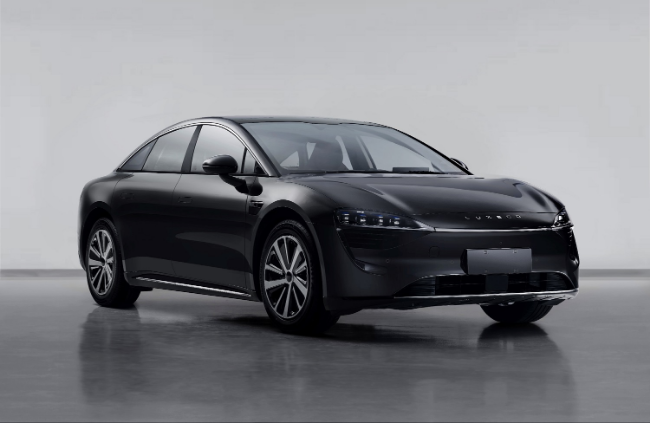Break down the image into a detailed narrative.

This striking image features a sleek, black electric coupe, which is expected to be the first pure electric vehicle from Huawei's smart car initiative, developed in collaboration with Chery. The car's design embodies a modern aesthetic with a smooth, aerodynamic shape and a simple yet captivating front façade, characterized by a closed grille and elegant headlights that draw attention with their distinctive "C" shape. The vehicle's silhouette is enhanced by its stylish wheels and curved body lines, exuding an air of sophistication and innovation. This model is anticipated to launch in the third quarter of the year, based on the same E0X platform that powers Huawei's Star Era ES, showcasing the brand's commitment to advancing electric vehicle technology and design.